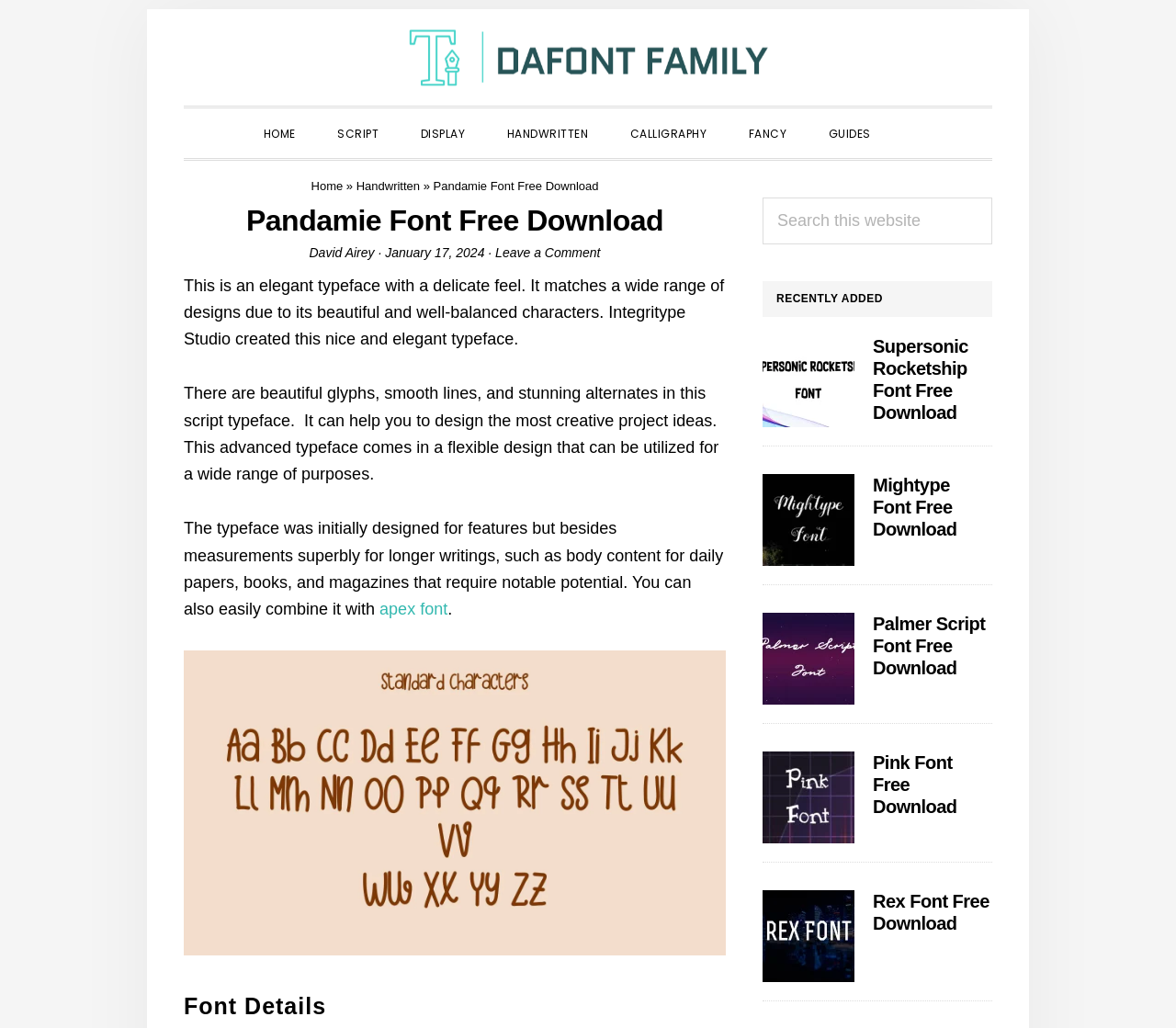Please study the image and answer the question comprehensively:
Who is the author of the font?

I found the answer by looking at the text 'Integritype Studio created this nice and elegant typeface.' which explicitly mentions the author of the font.